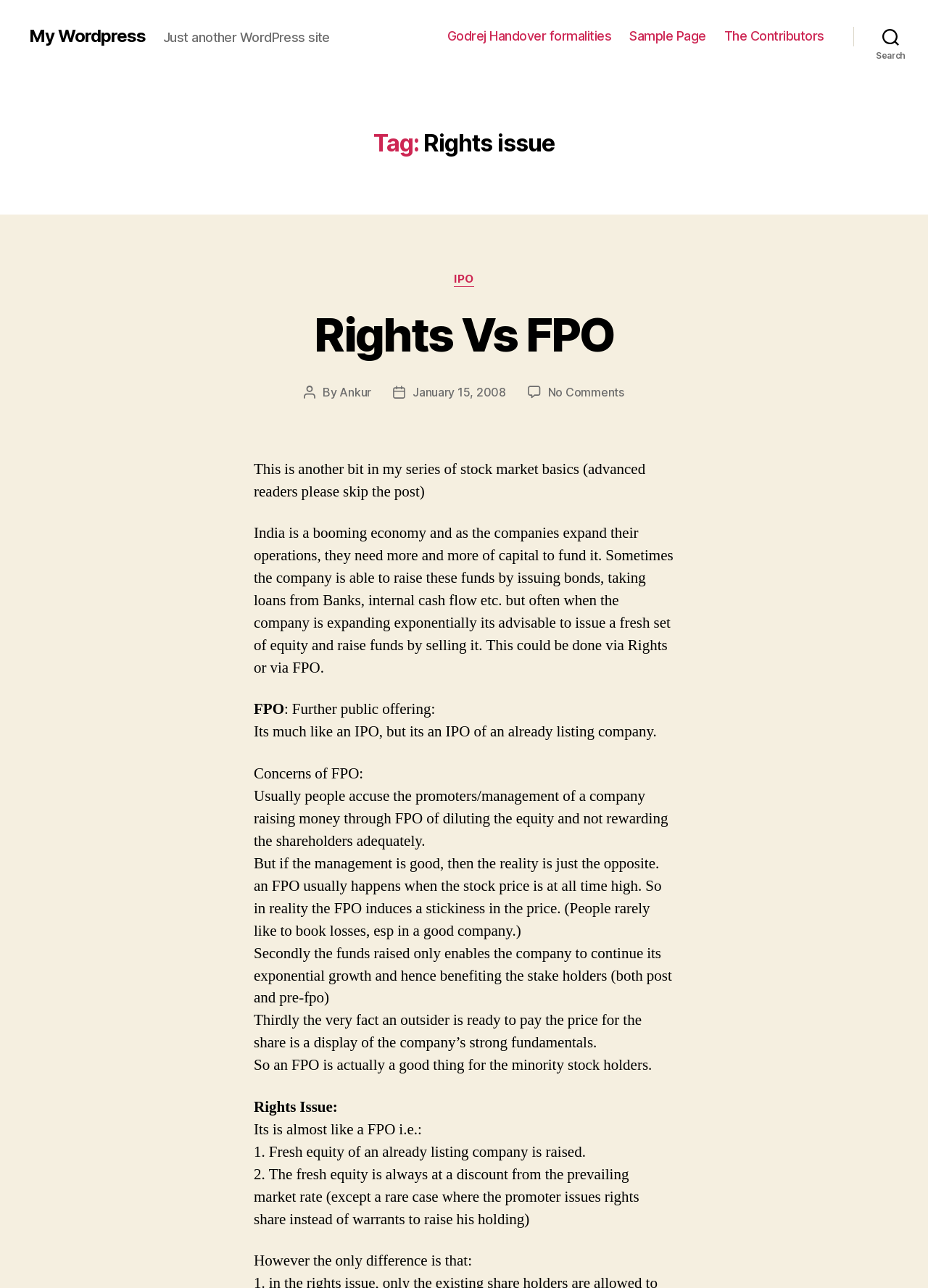Please identify the bounding box coordinates of the clickable area that will fulfill the following instruction: "Click the 'Get Directions' link". The coordinates should be in the format of four float numbers between 0 and 1, i.e., [left, top, right, bottom].

None